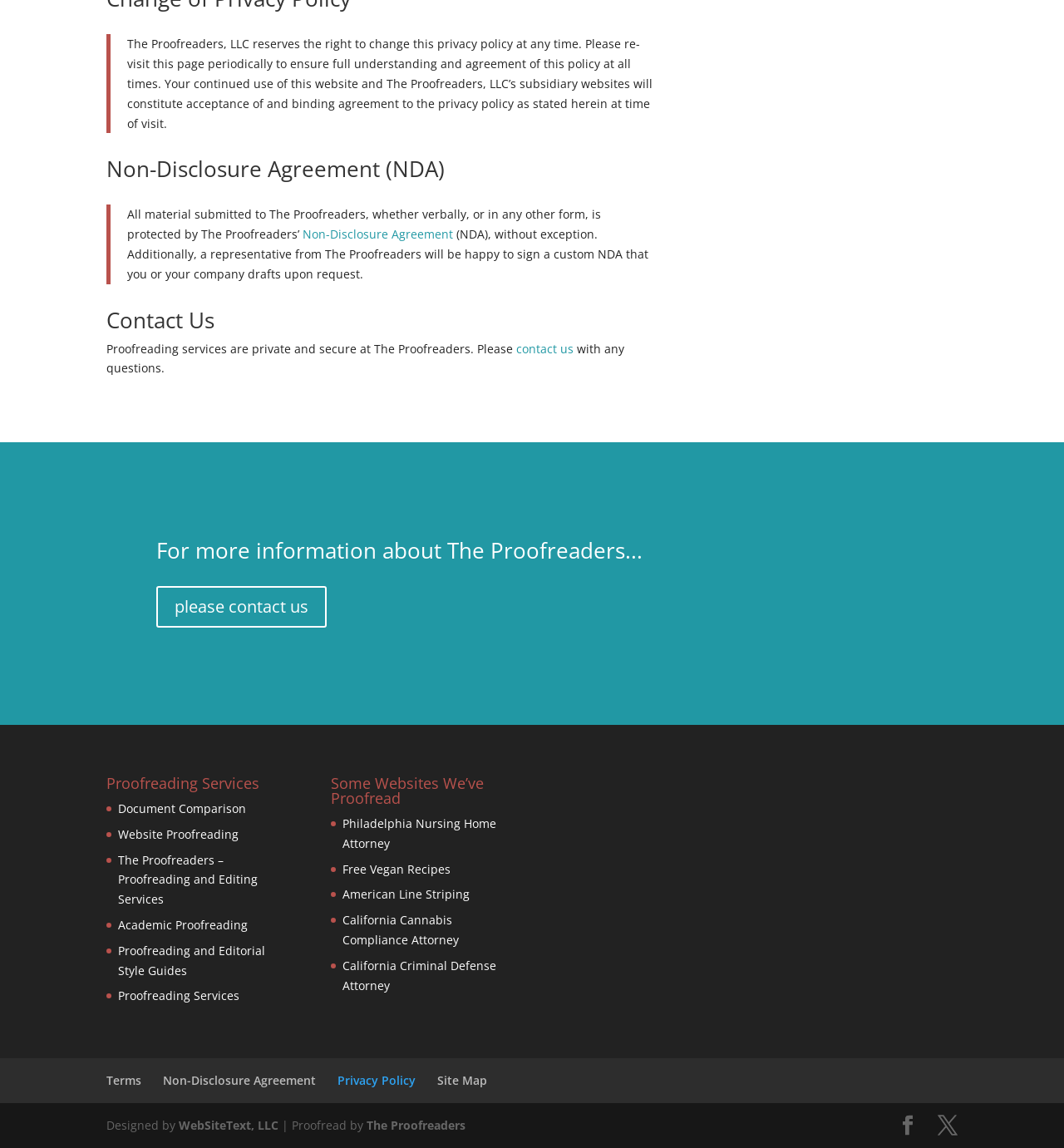Please give a succinct answer to the question in one word or phrase:
What type of services does The Proofreaders offer?

Proofreading and editing